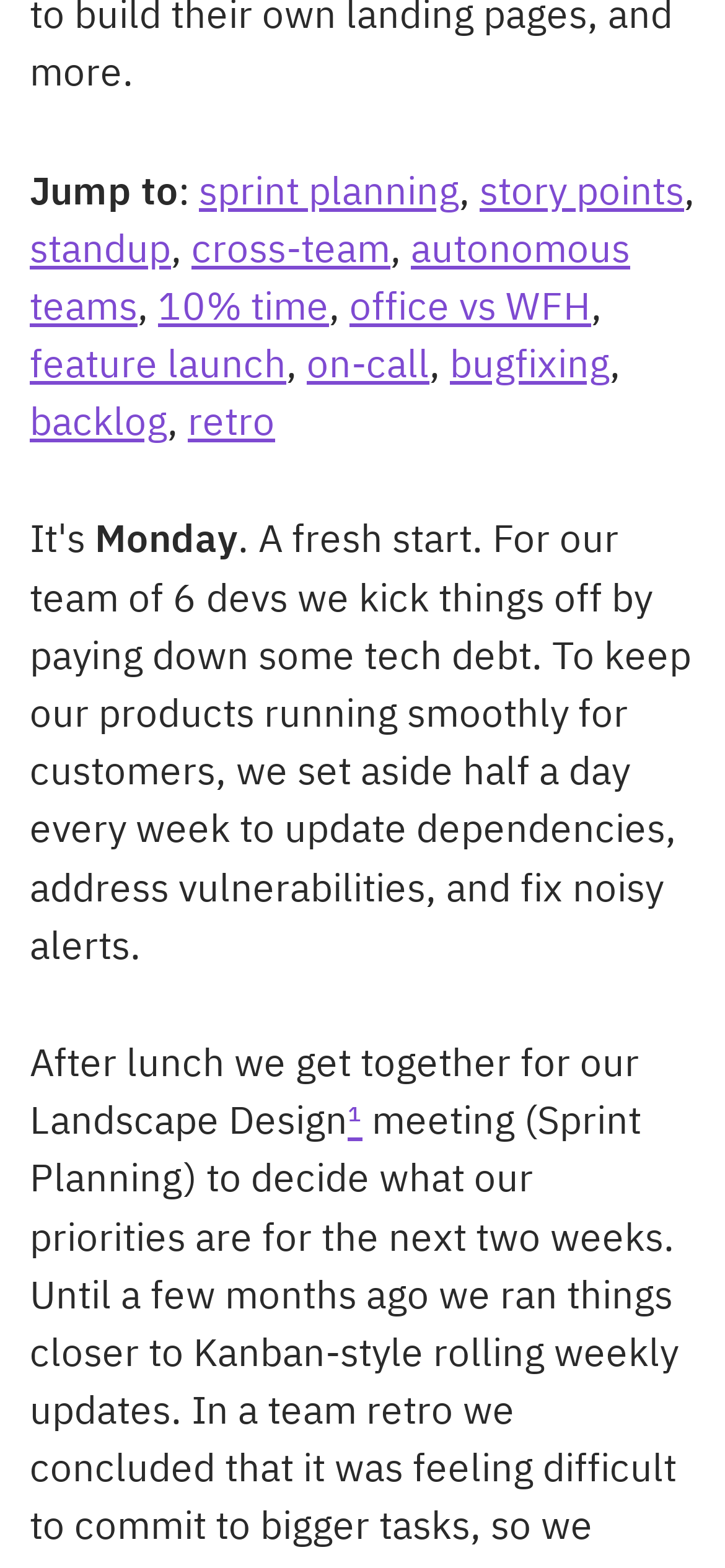Please provide the bounding box coordinates for the element that needs to be clicked to perform the following instruction: "Go to standup". The coordinates should be given as four float numbers between 0 and 1, i.e., [left, top, right, bottom].

[0.041, 0.148, 0.236, 0.173]